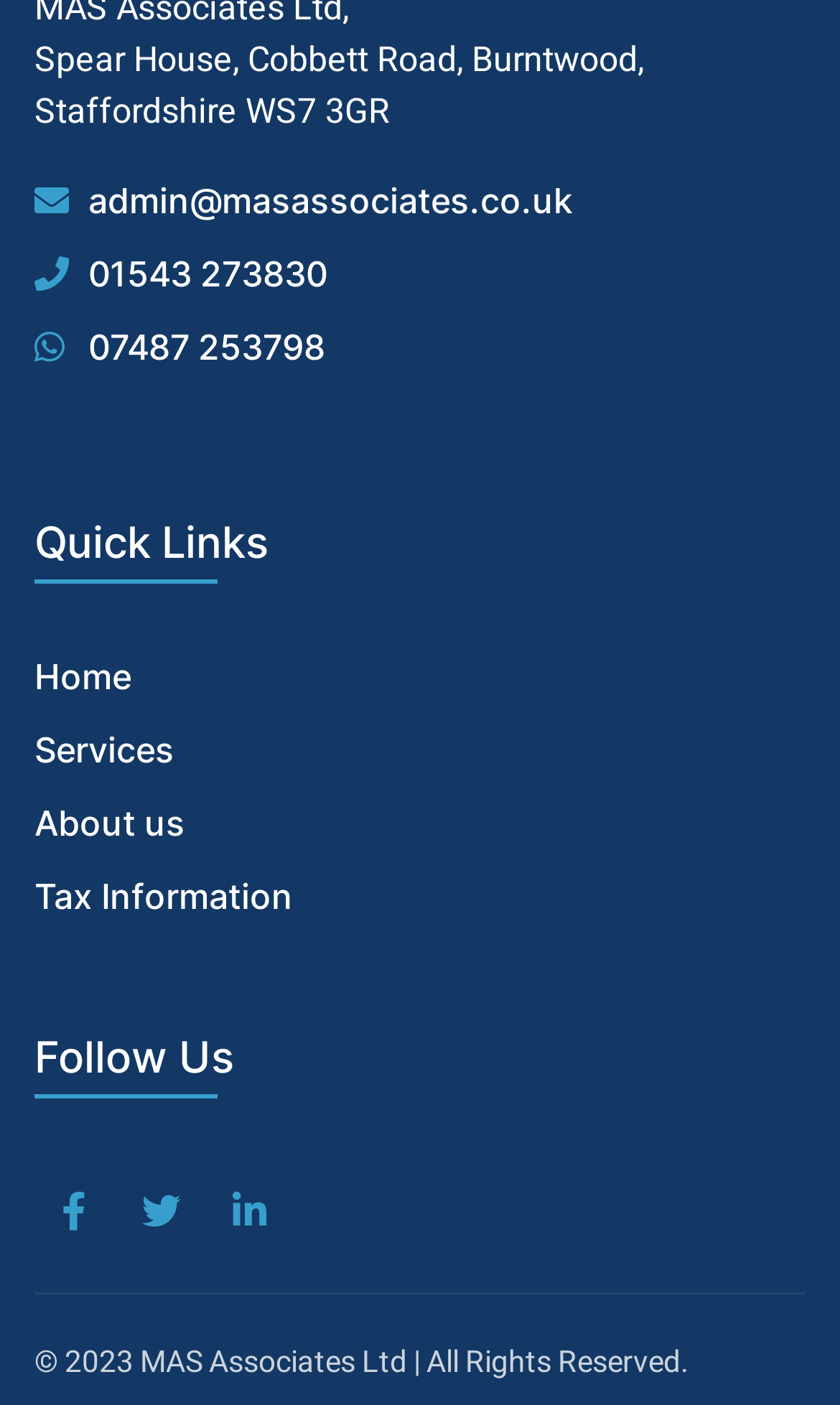Please identify the bounding box coordinates for the region that you need to click to follow this instruction: "Learn about services".

[0.041, 0.519, 0.349, 0.548]